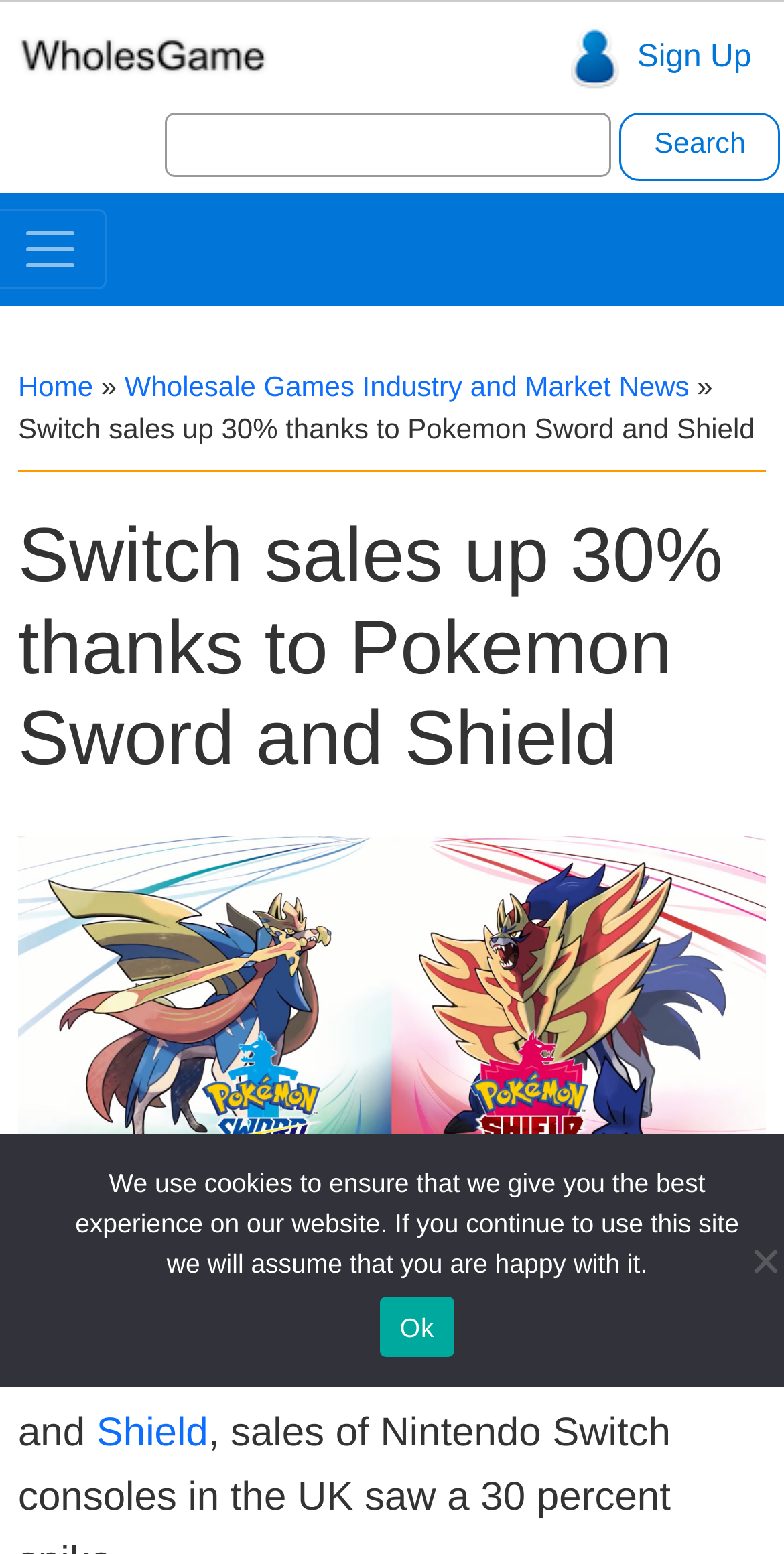Please identify and generate the text content of the webpage's main heading.

Switch sales up 30% thanks to Pokemon Sword and Shield